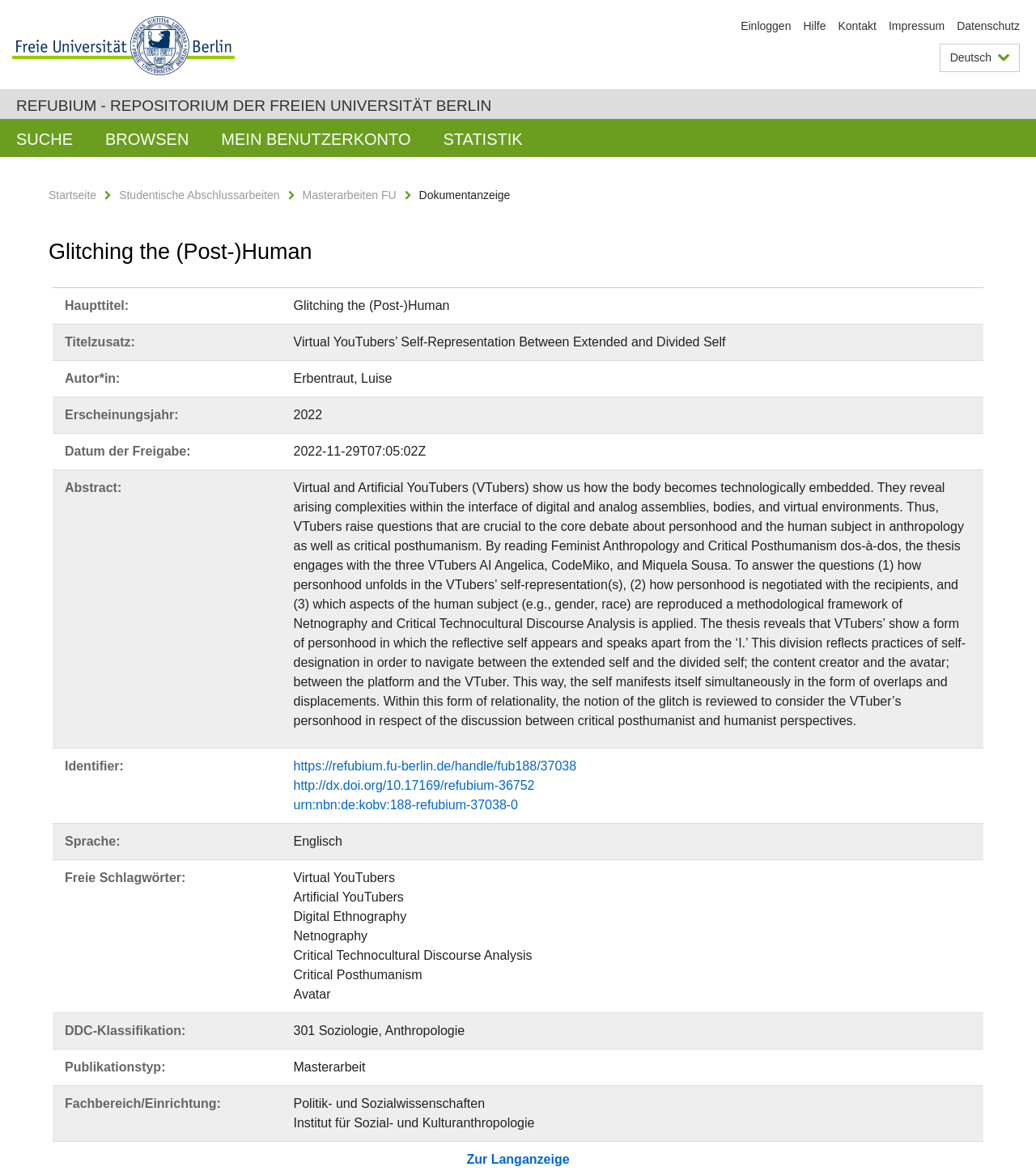For the element described, predict the bounding box coordinates as (top-left x, top-left y, bottom-right x, bottom-right y). All values should be between 0 and 1. Element description: Deutsch

[0.907, 0.037, 0.984, 0.062]